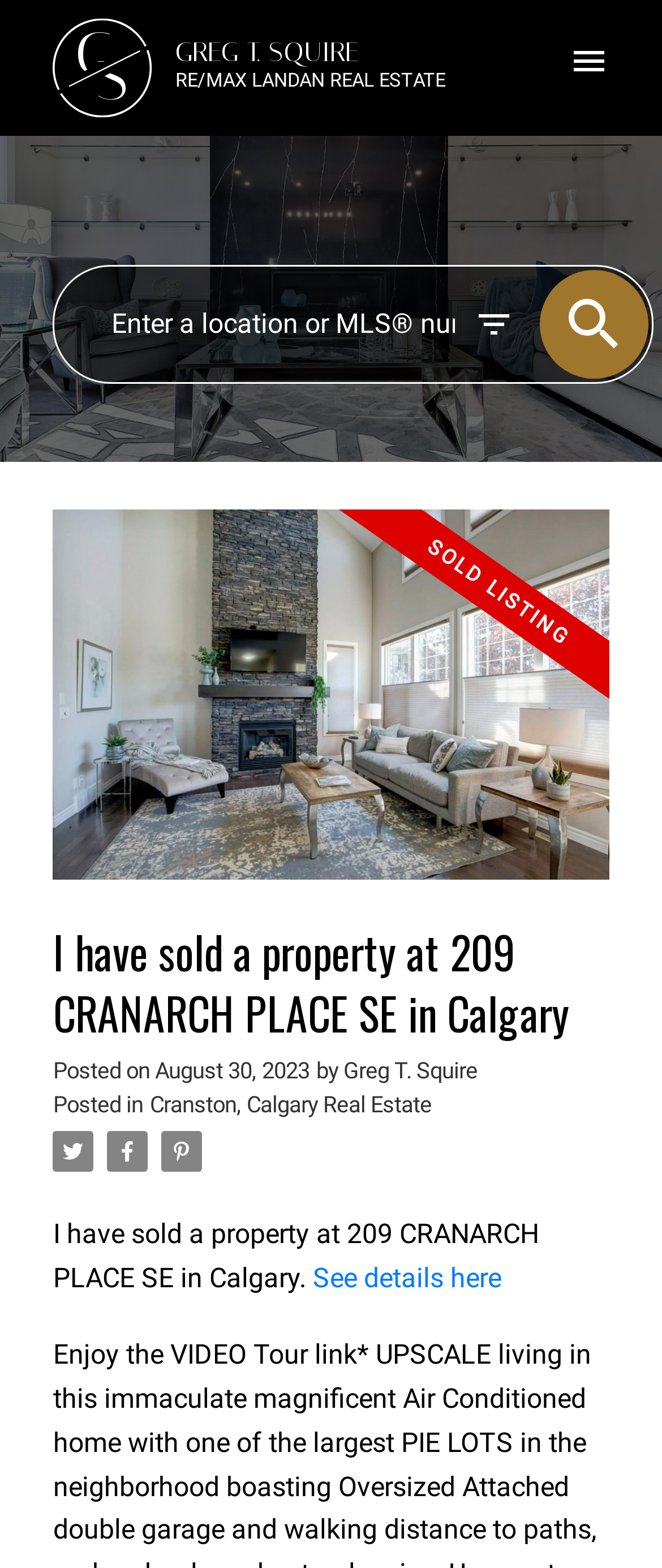Bounding box coordinates are specified in the format (top-left x, top-left y, bottom-right x, bottom-right y). All values are floating point numbers bounded between 0 and 1. Please provide the bounding box coordinate of the region this sentence describes: See details here

[0.472, 0.805, 0.757, 0.825]